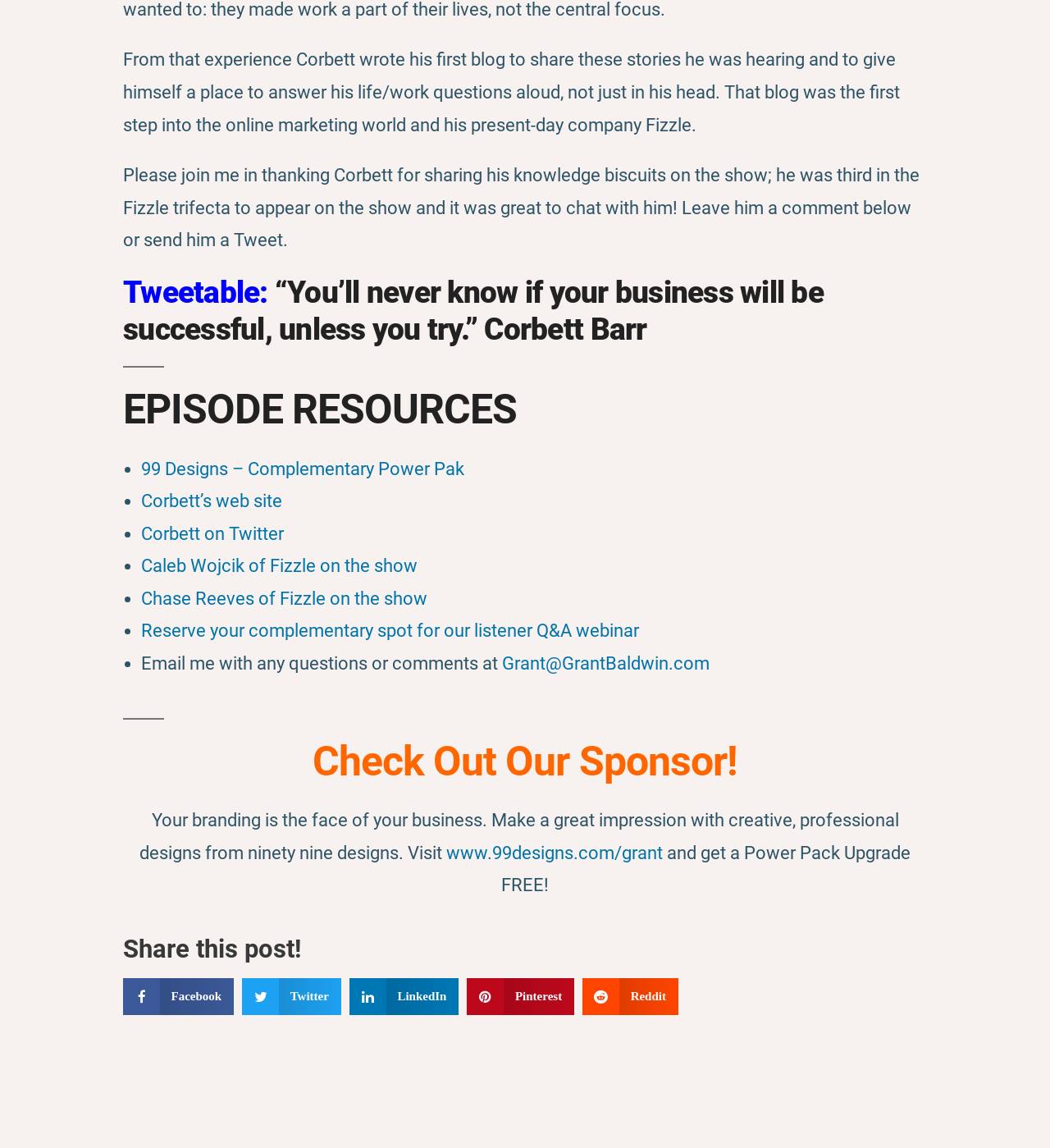Please determine the bounding box coordinates of the element's region to click for the following instruction: "Email Grant with questions or comments".

[0.478, 0.569, 0.676, 0.587]